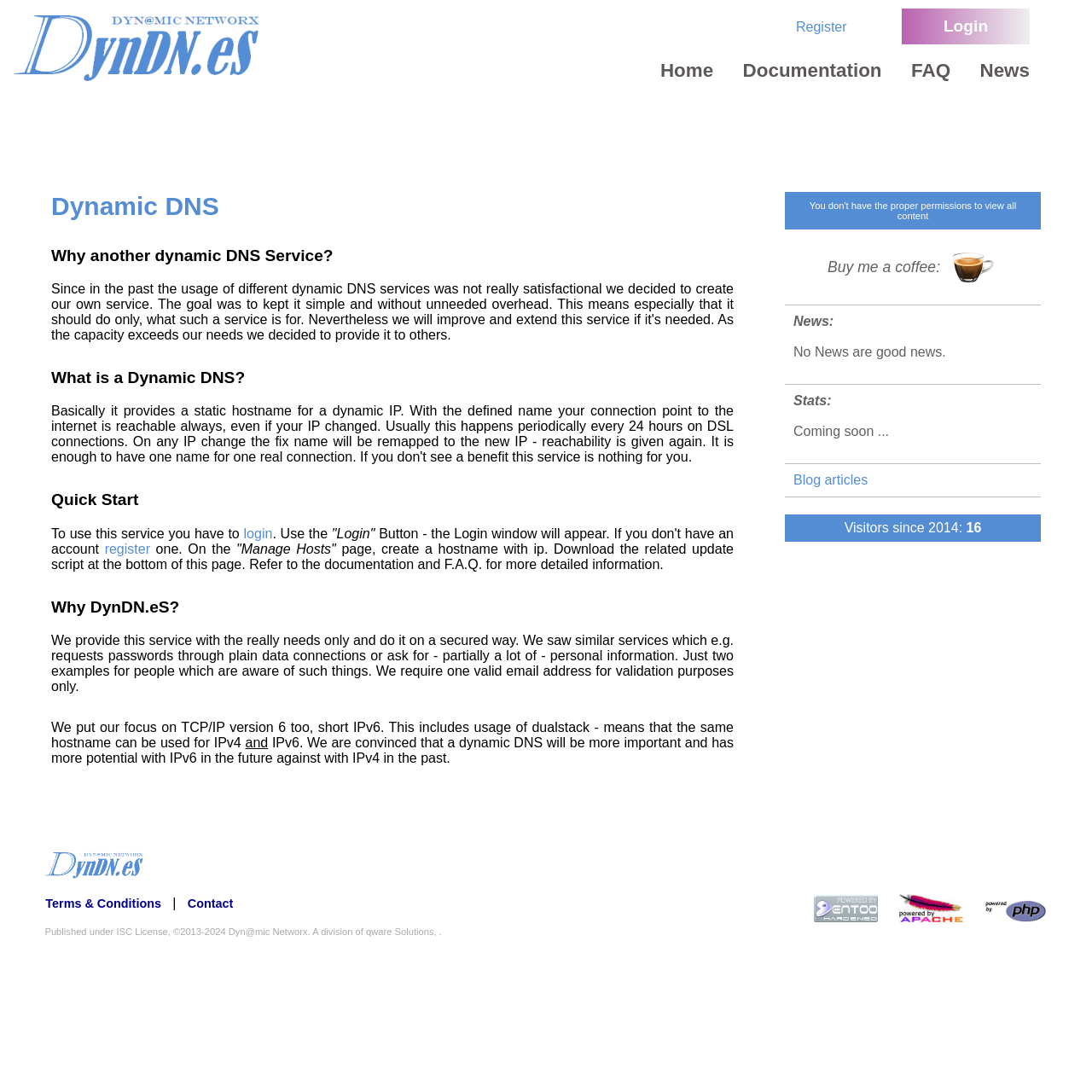What is the purpose of this service?
Look at the image and provide a detailed response to the question.

Based on the webpage content, it appears that this service provides a dynamic DNS solution, allowing users to create a hostname with an IP address and update it dynamically. The service focuses on security and supports IPv6, making it a reliable option for users.